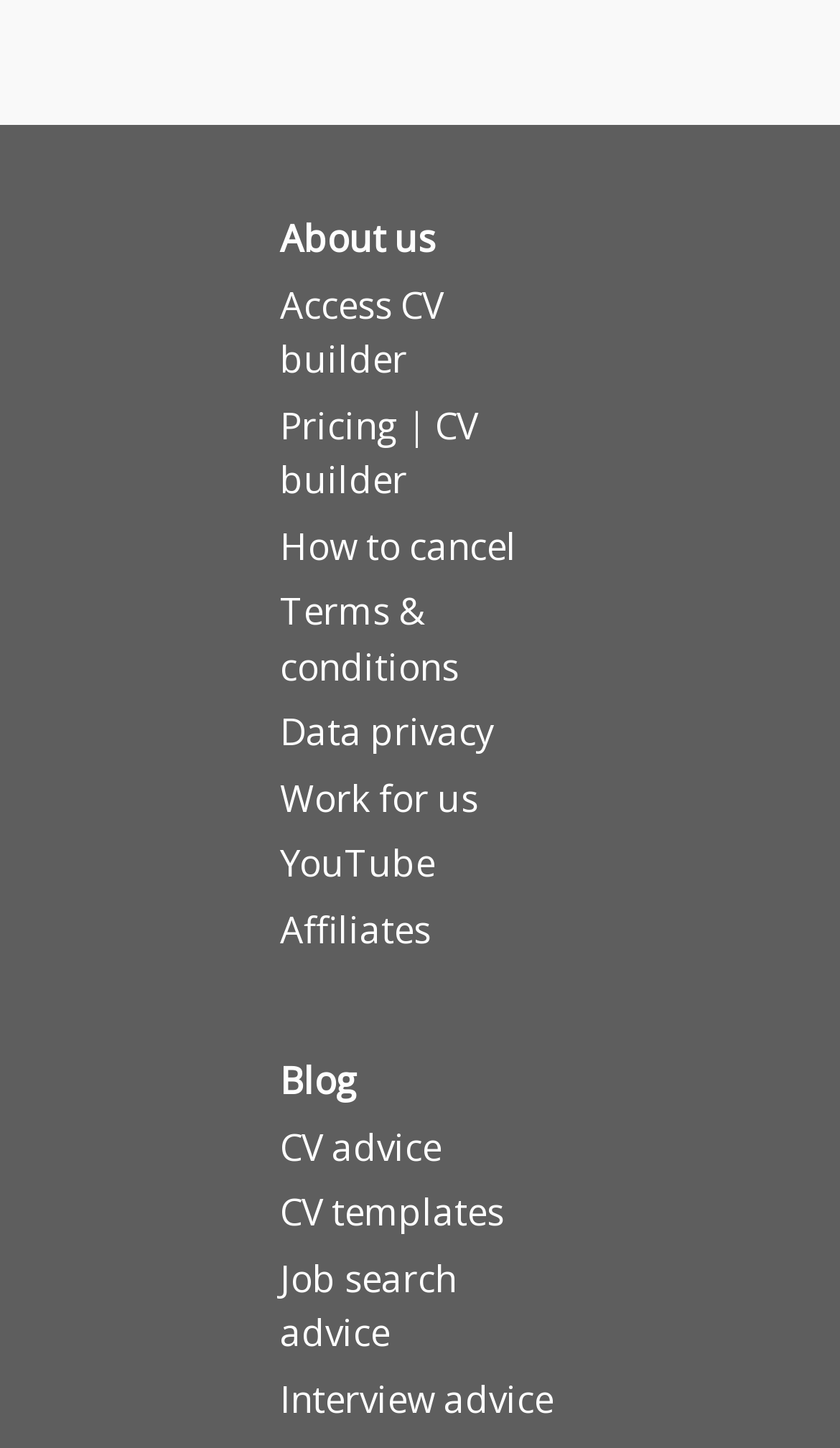Can you find the bounding box coordinates of the area I should click to execute the following instruction: "Read about us"?

[0.333, 0.148, 0.518, 0.182]